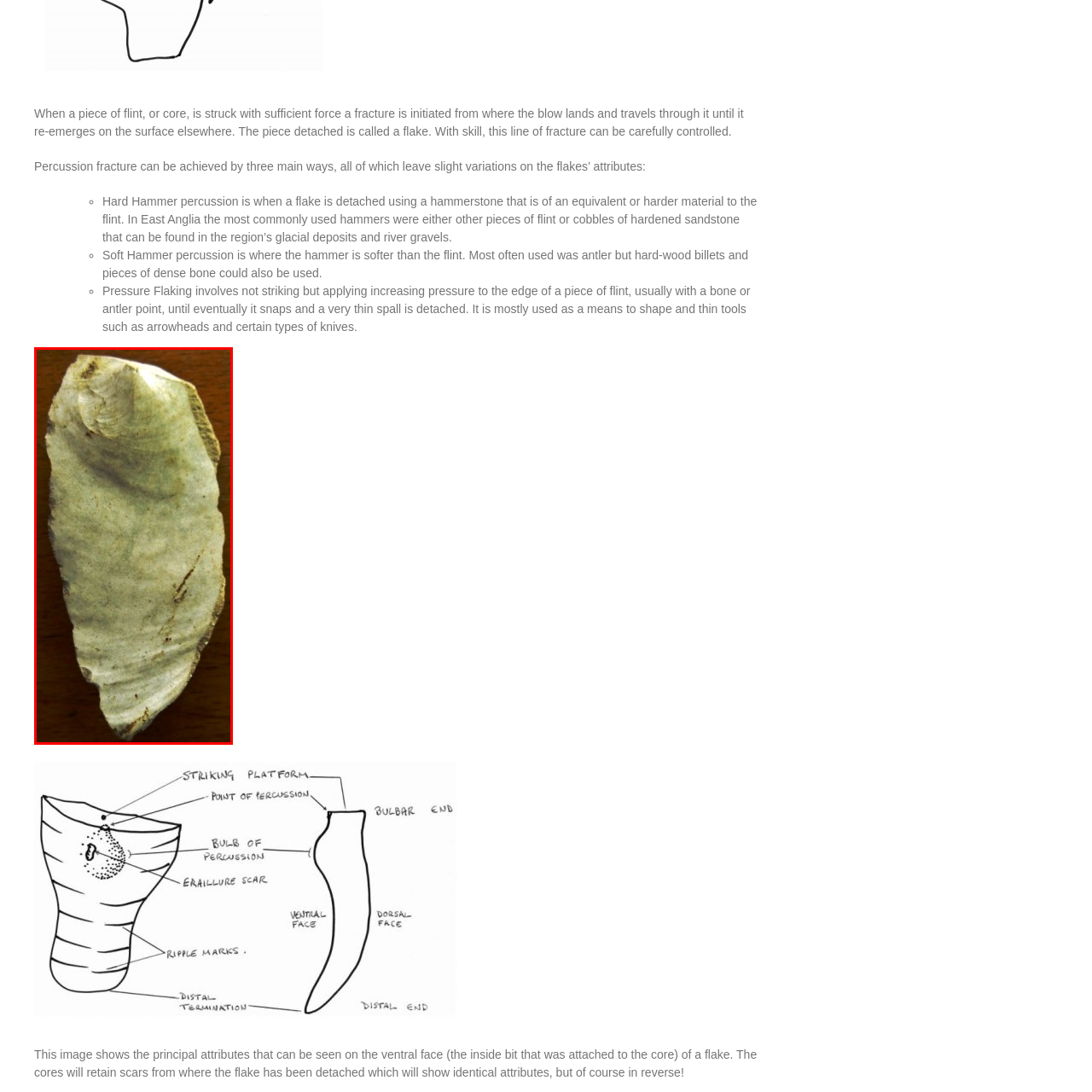What does the image emphasize about flintknapping?  
Observe the image highlighted by the red bounding box and supply a detailed response derived from the visual information in the image.

The image emphasizes the significance of craftsmanship involved in flintknapping, highlighting the skillful management of fracture lines to produce tools with specific edges and shapes. This is evident from the caption, which explains that the image serves as an example of how ancient toolmakers skillfully managed the fracture lines to produce tools with specific edges and shapes.